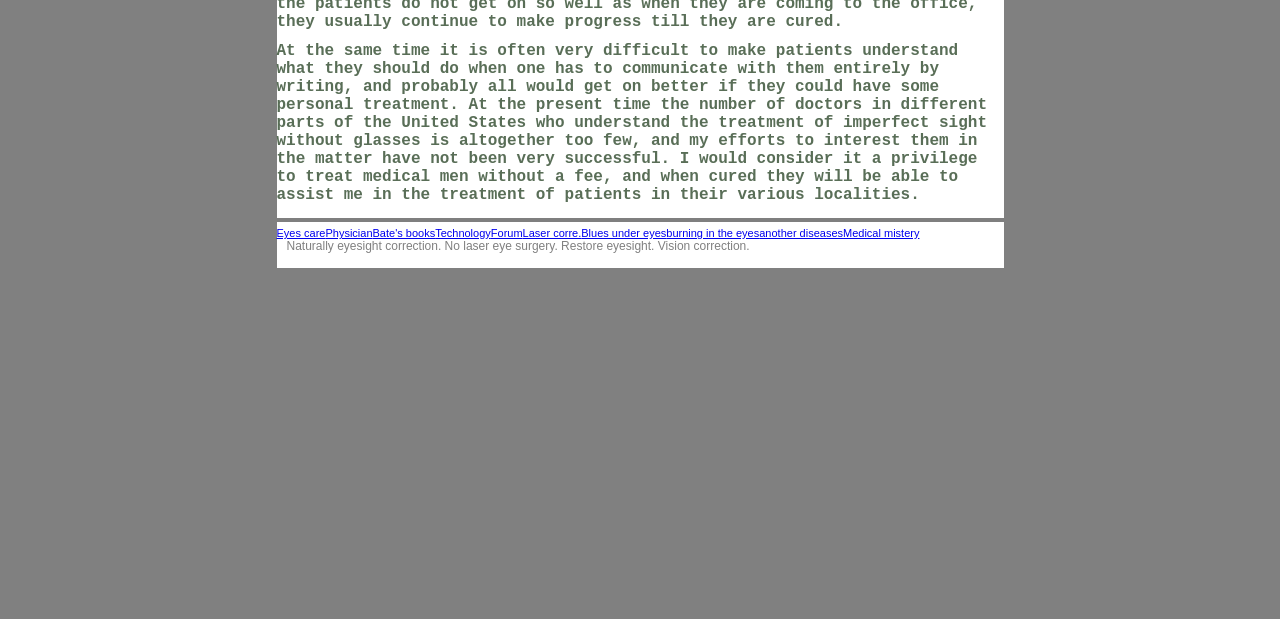Please specify the bounding box coordinates of the element that should be clicked to execute the given instruction: 'Learn about Laser corre.'. Ensure the coordinates are four float numbers between 0 and 1, expressed as [left, top, right, bottom].

[0.408, 0.367, 0.454, 0.386]